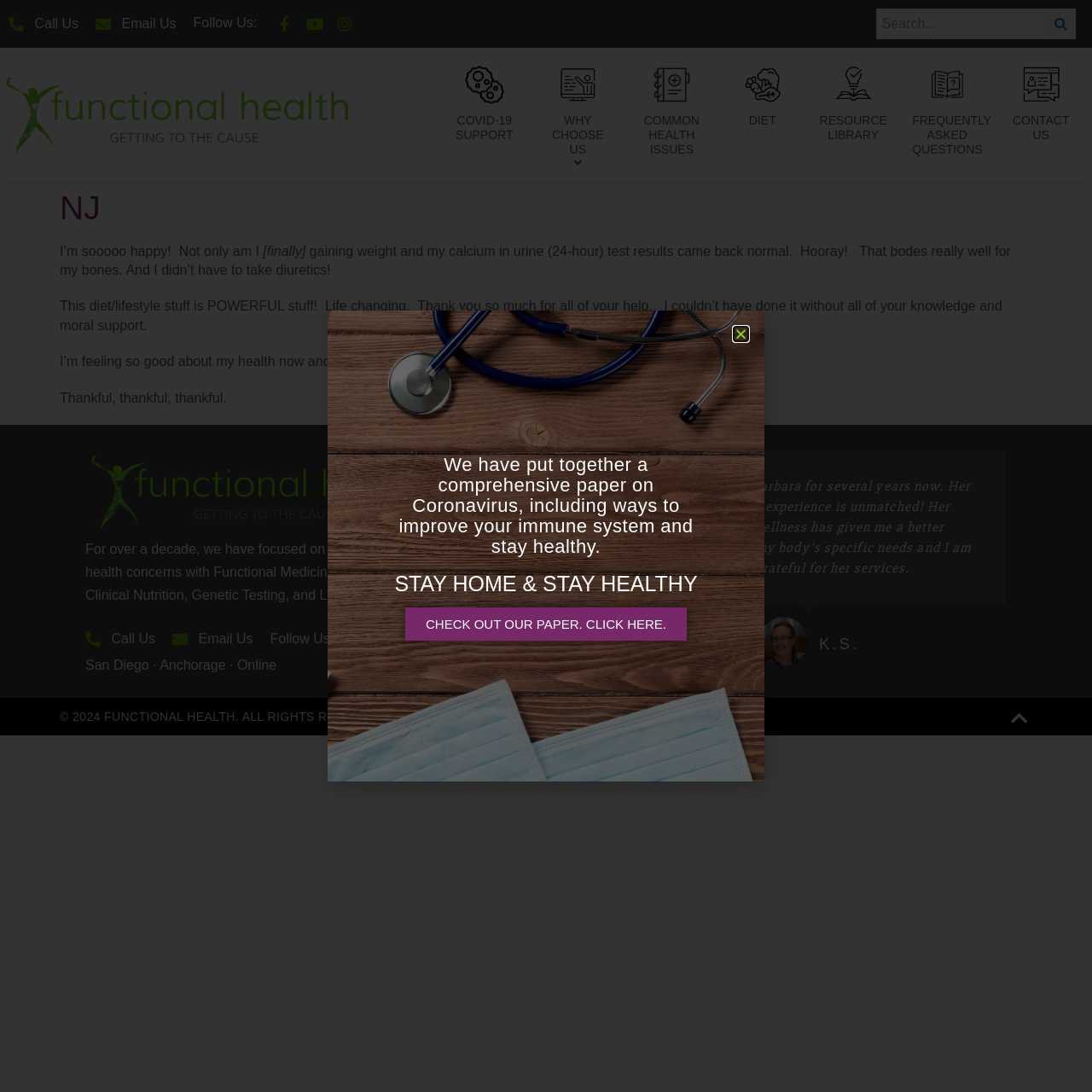Please find the bounding box coordinates for the clickable element needed to perform this instruction: "Check out the paper on Coronavirus".

[0.371, 0.556, 0.629, 0.587]